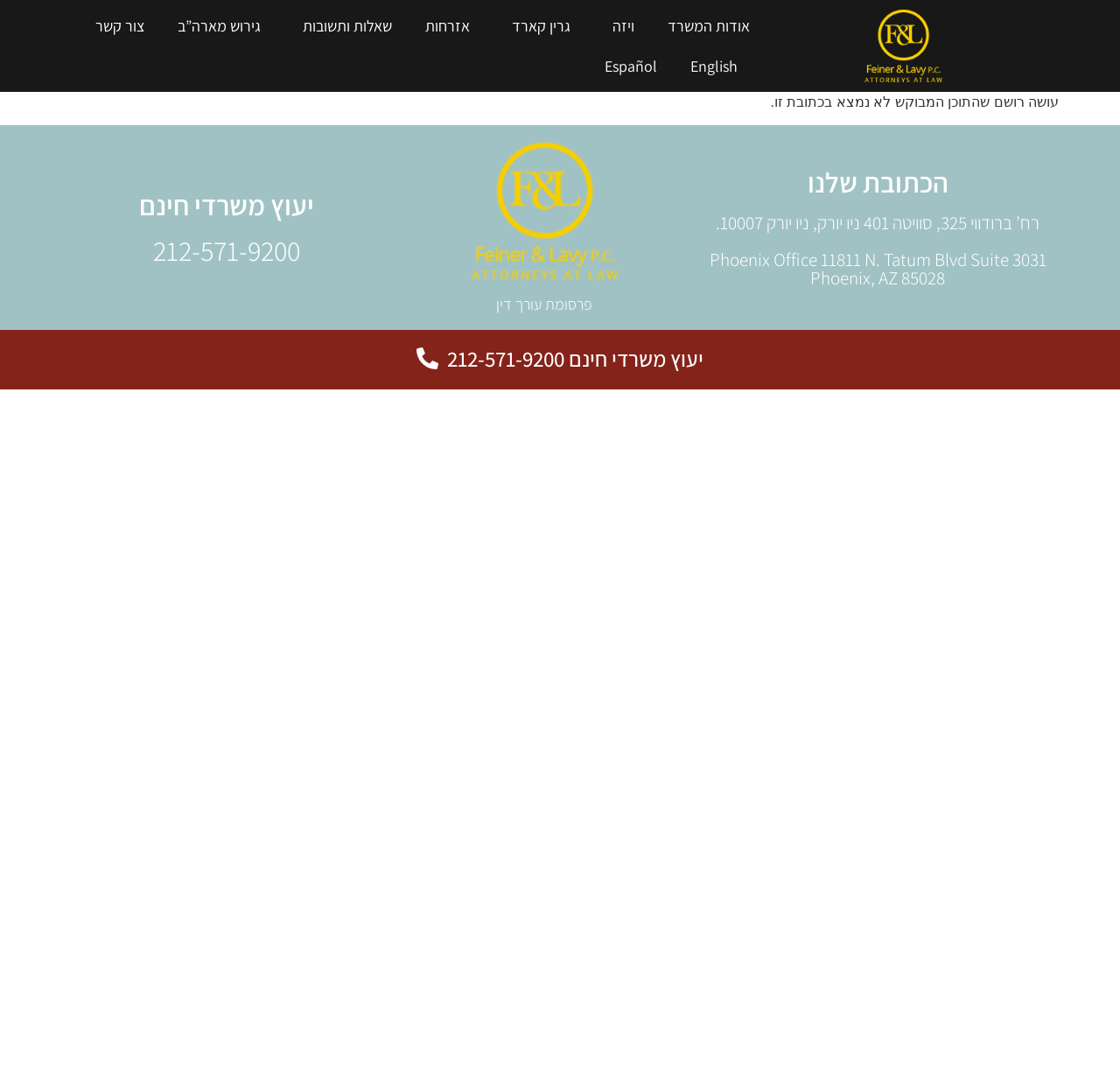Give an in-depth explanation of the webpage layout and content.

This webpage appears to be a law firm's website, specifically Finer & Libai, with a focus on immigration services to the United States. 

At the top of the page, there is a navigation menu with several links, including "About the Office", "Visa", "Green Card", "Citizenship", "FAQs", "Deportation from the US", and "Contact Us". These links are positioned horizontally, with "About the Office" on the left and "Contact Us" on the right. 

Below the navigation menu, there is a main section that takes up most of the page. In this section, there is a heading that reads "The content you are looking for is not found at this address." 

Further down, there is a section with the law firm's address, which includes two locations: one in New York and one in Phoenix, Arizona. This section is headed by "Our Address". 

To the right of the address section, there is a link to a lawyer's advertisement. Below this, there is a section with a heading that reads "Free Office Consultation" and includes a phone number, 212-571-9200. 

At the bottom right corner of the page, there is a button to close a popup window, with an "ESC" label. 

Additionally, there are language options available, with links to switch to English or Spanish, positioned at the top right corner of the page.